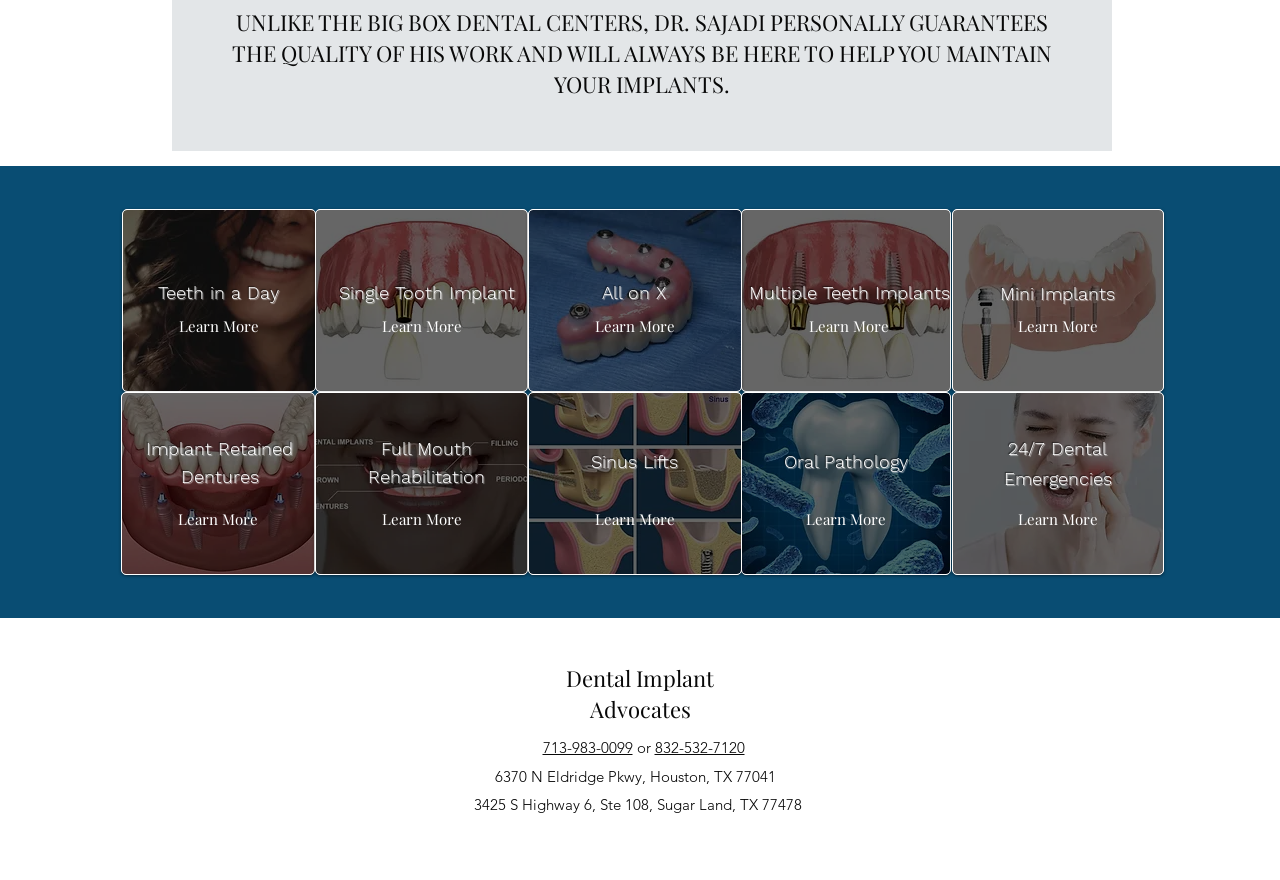Using the provided description: "Learn More", find the bounding box coordinates of the corresponding UI element. The output should be four float numbers between 0 and 1, in the format [left, top, right, bottom].

[0.617, 0.572, 0.705, 0.608]